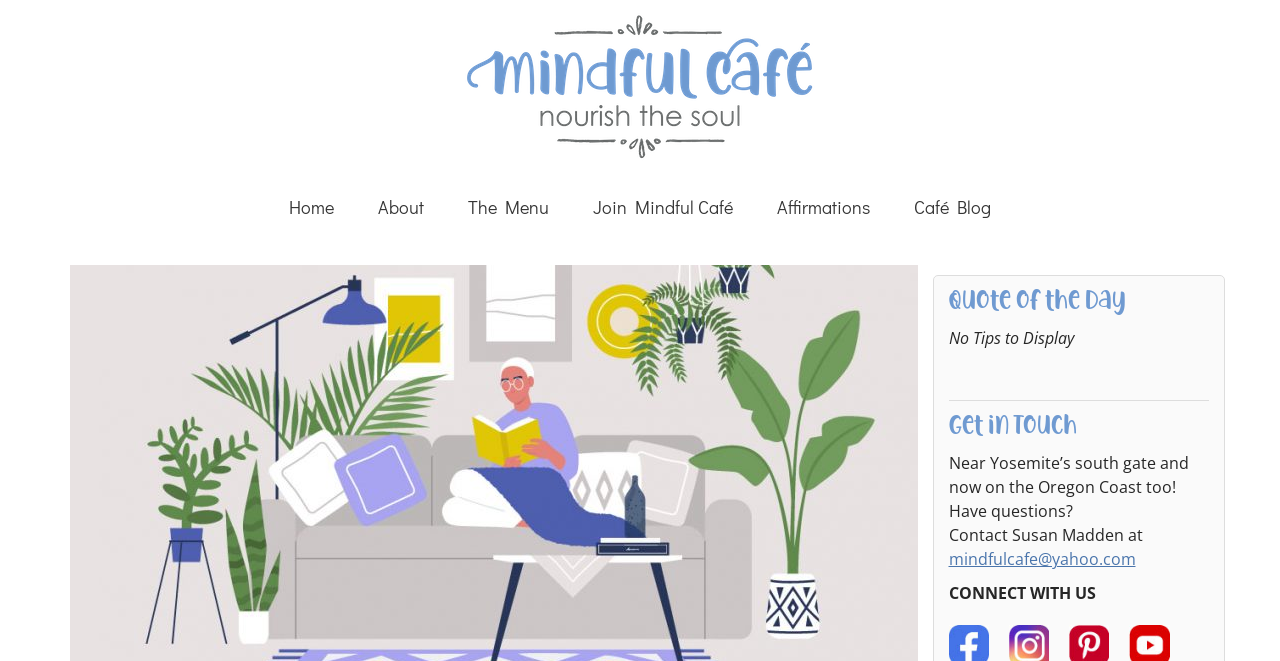How can I contact the café?
Observe the image and answer the question with a one-word or short phrase response.

Contact Susan Madden at mindfulcafe@yahoo.com